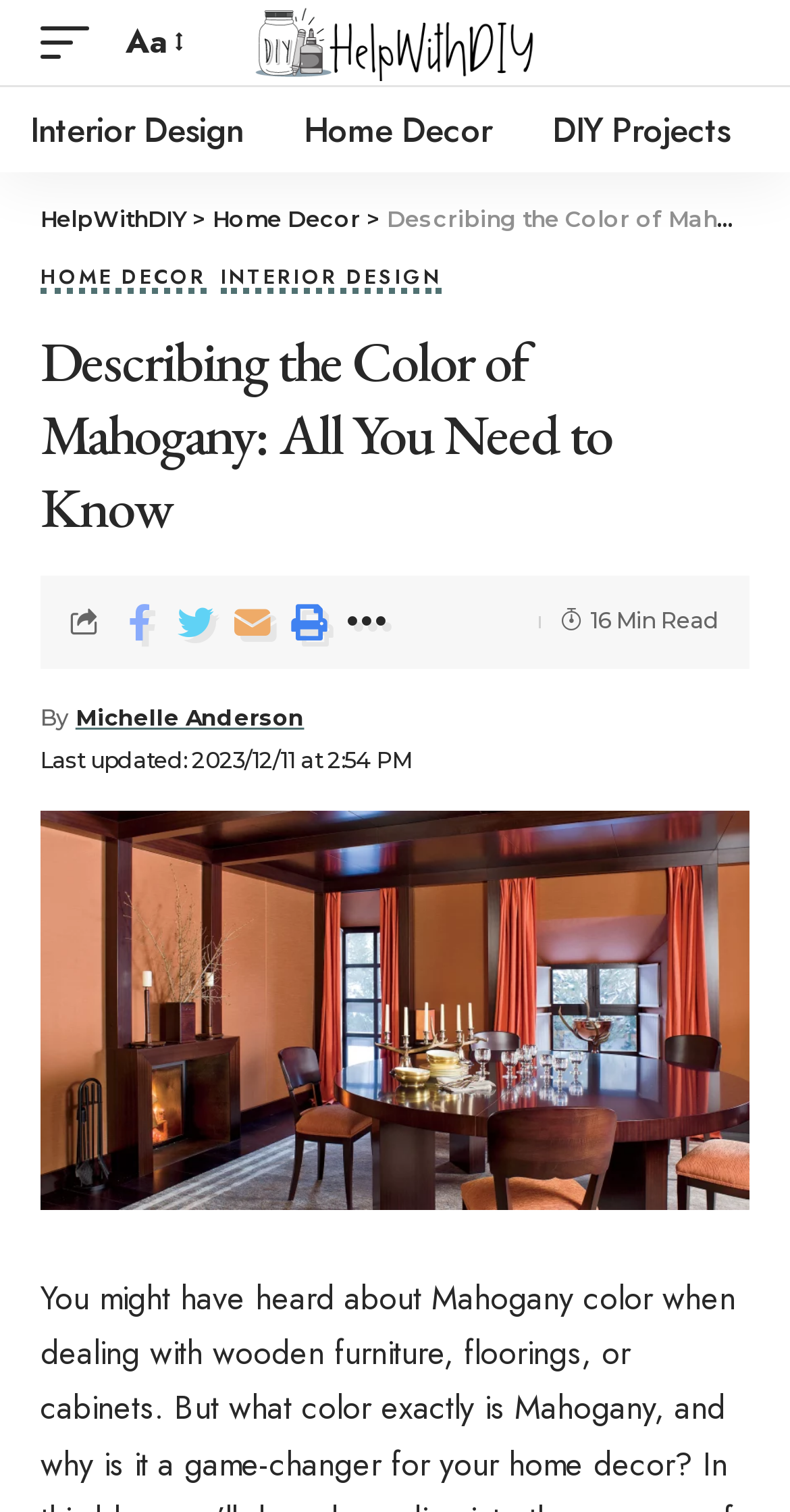Using the webpage screenshot, find the UI element described by HelpWithDIY. Provide the bounding box coordinates in the format (top-left x, top-left y, bottom-right x, bottom-right y), ensuring all values are floating point numbers between 0 and 1.

[0.051, 0.135, 0.236, 0.154]